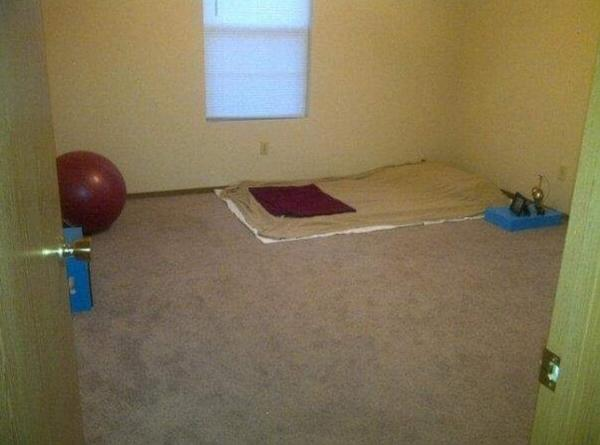Please provide a short answer using a single word or phrase for the question:
What is the significance of the open space in the room?

Relaxation and tranquility